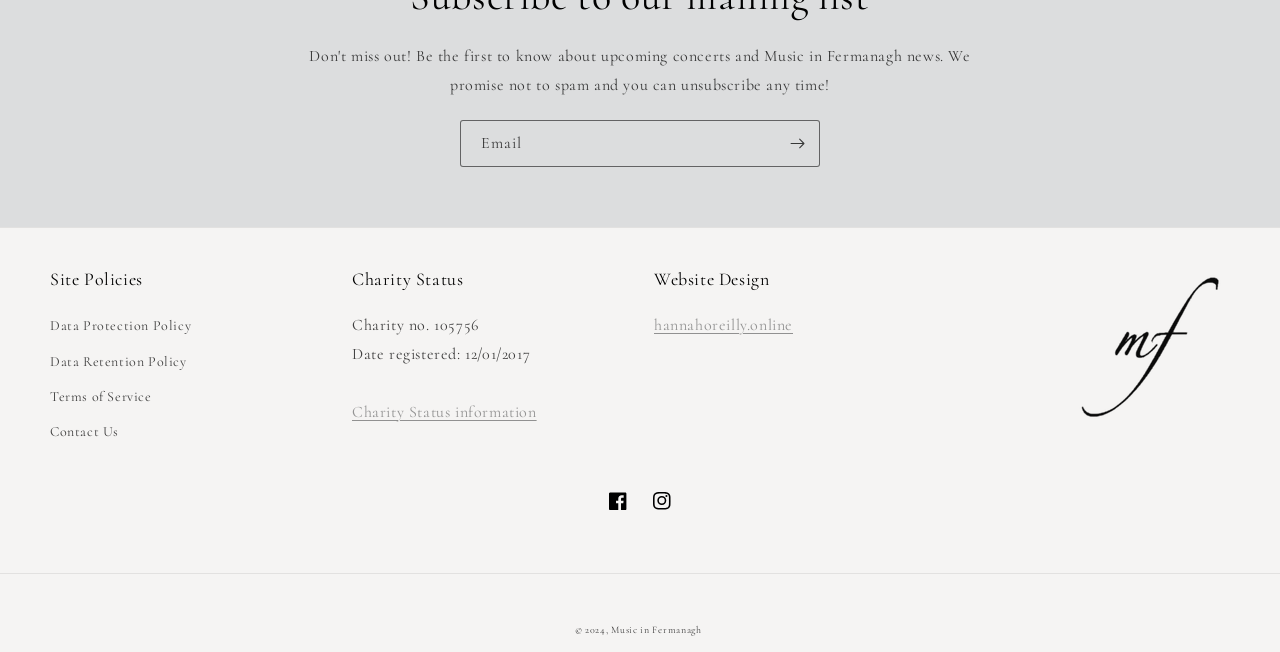What is the copyright year?
Give a one-word or short-phrase answer derived from the screenshot.

2024